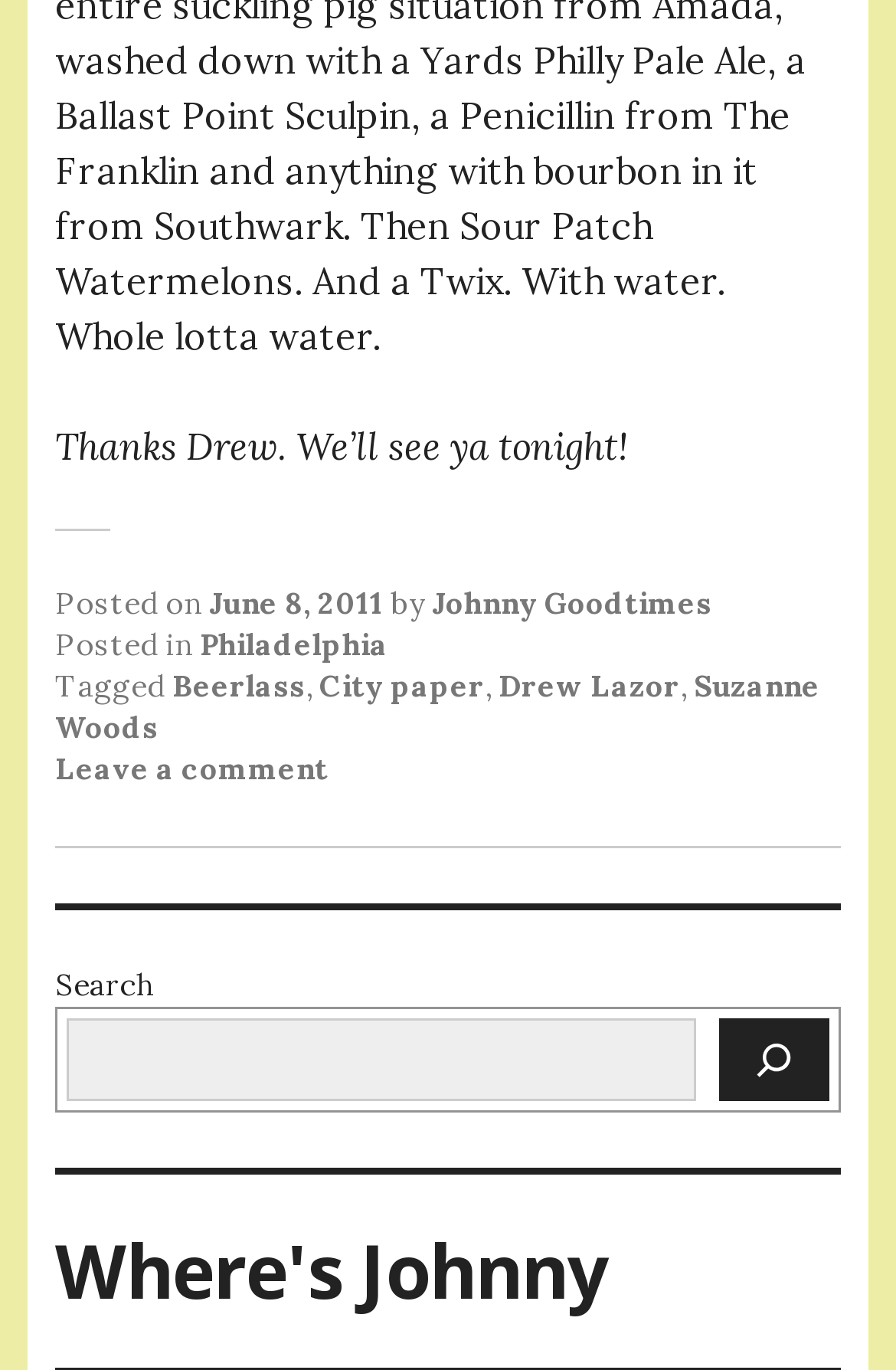Please determine the bounding box coordinates for the element that should be clicked to follow these instructions: "Click the 'Drew Lazor' link".

[0.556, 0.487, 0.759, 0.516]